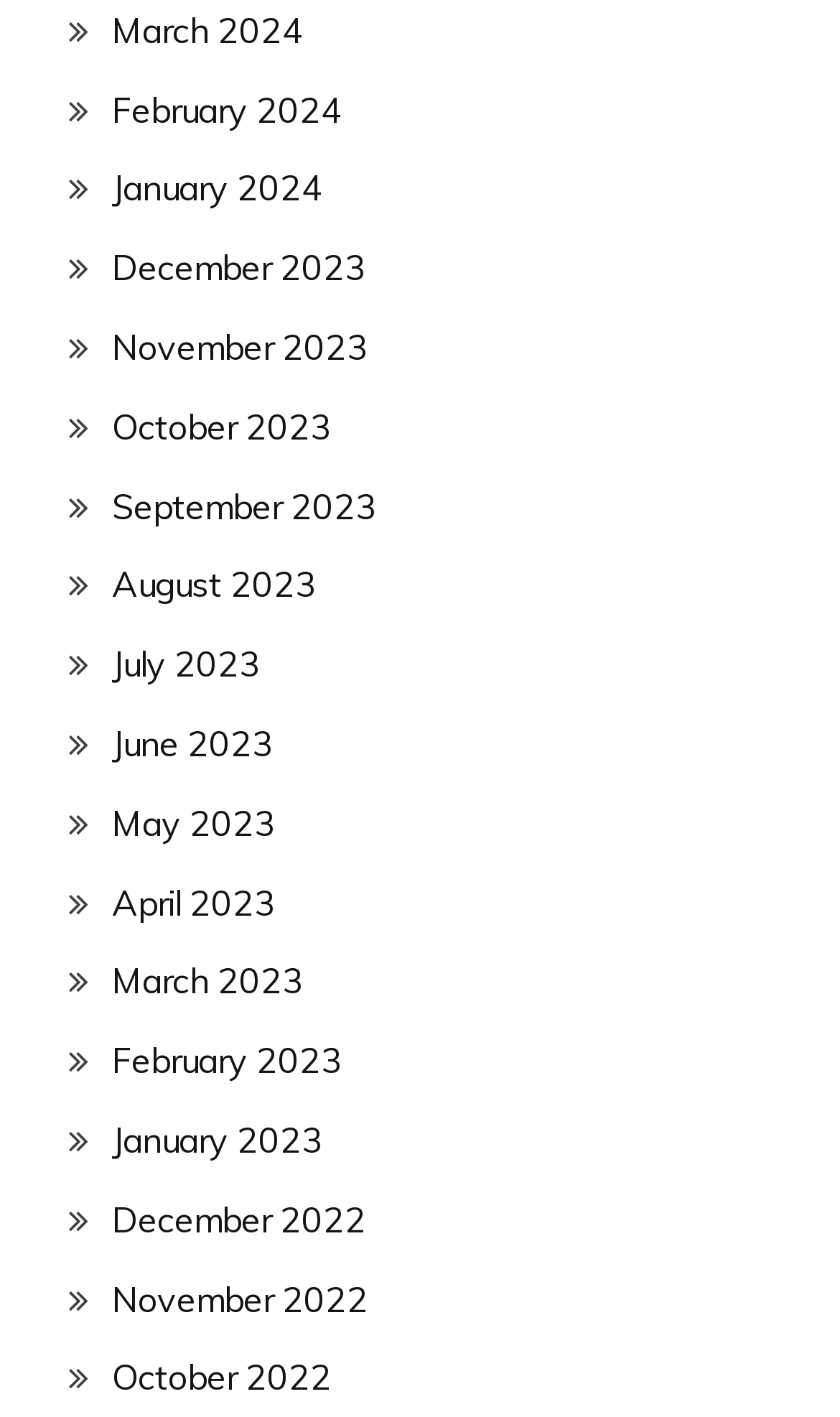Please find the bounding box coordinates for the clickable element needed to perform this instruction: "check November 2023".

[0.133, 0.23, 0.438, 0.26]